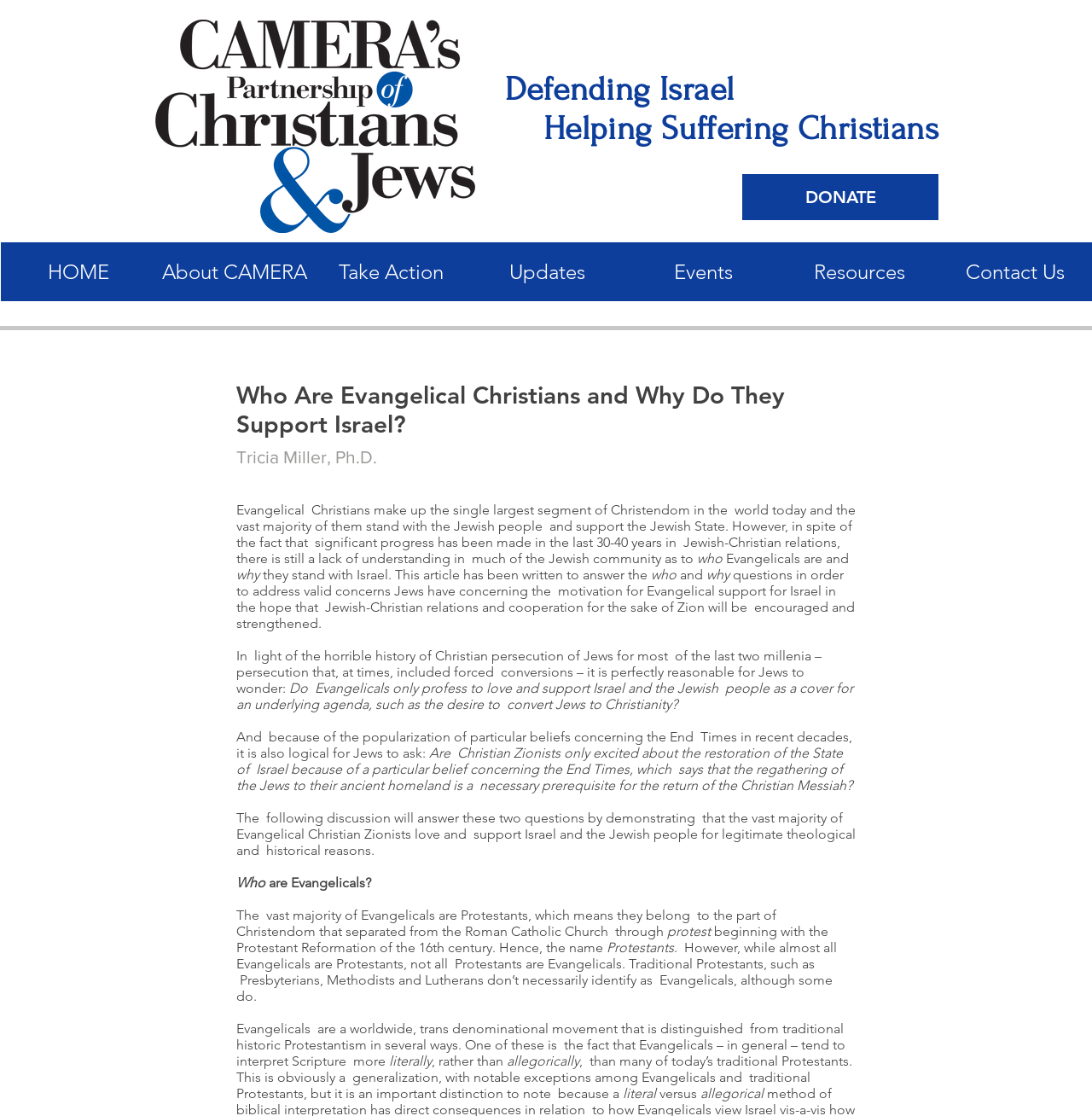Based on the element description Events, identify the bounding box of the UI element in the given webpage screenshot. The coordinates should be in the format (top-left x, top-left y, bottom-right x, bottom-right y) and must be between 0 and 1.

[0.572, 0.217, 0.715, 0.27]